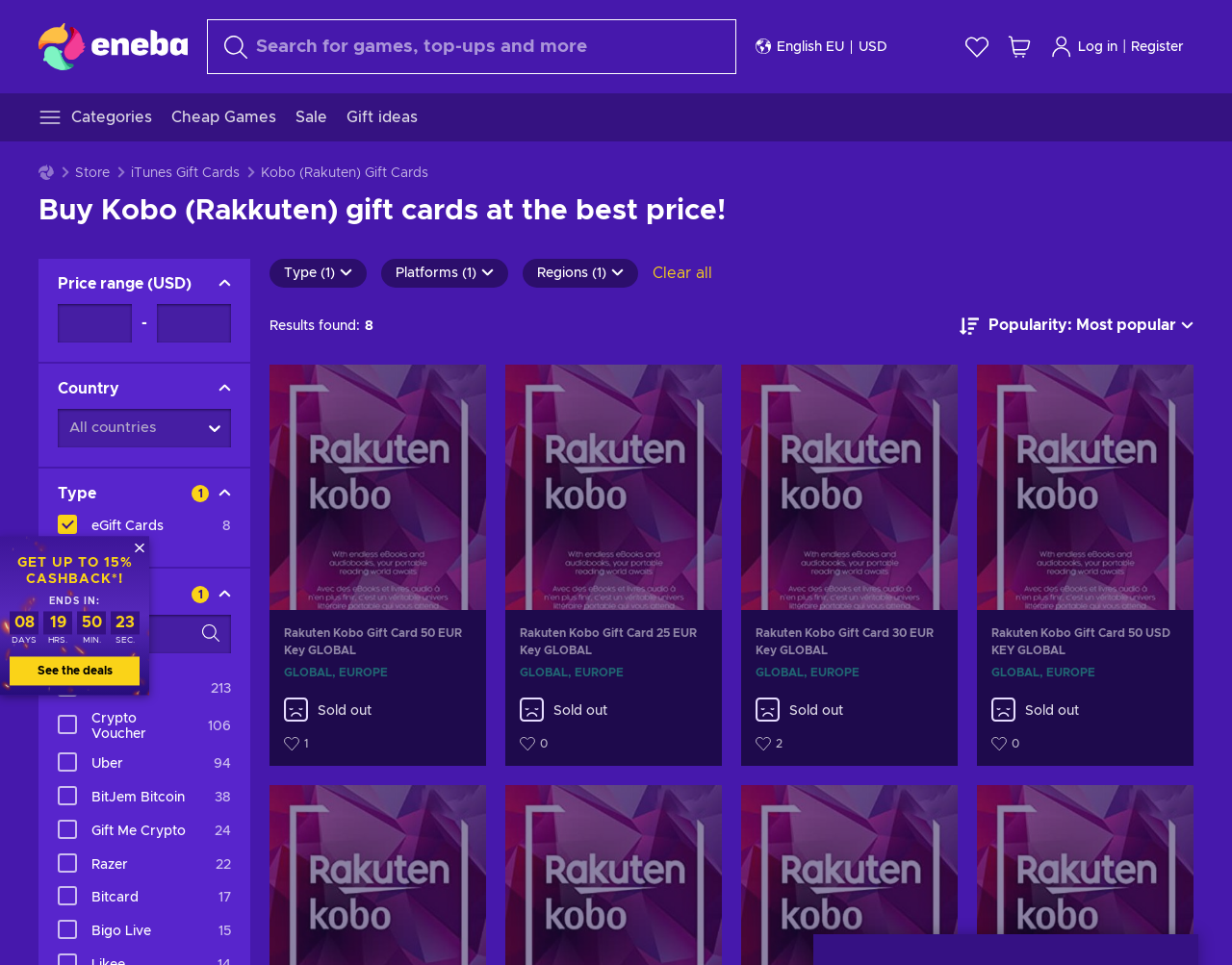Reply to the question below using a single word or brief phrase:
What is the 'Add to wishlist' button for?

Saving gift cards